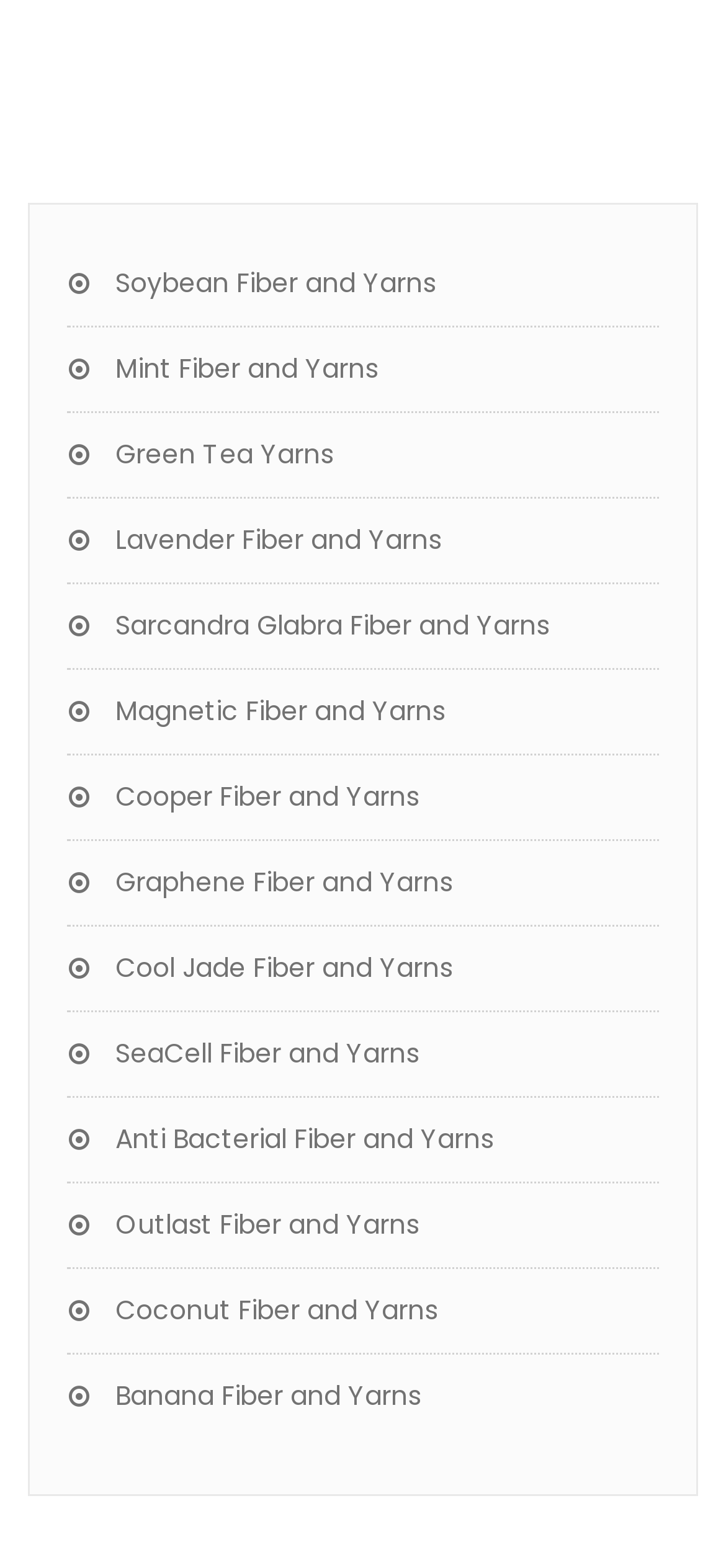Locate the bounding box coordinates of the area where you should click to accomplish the instruction: "View Soybean Fiber and Yarns".

[0.092, 0.169, 0.6, 0.192]